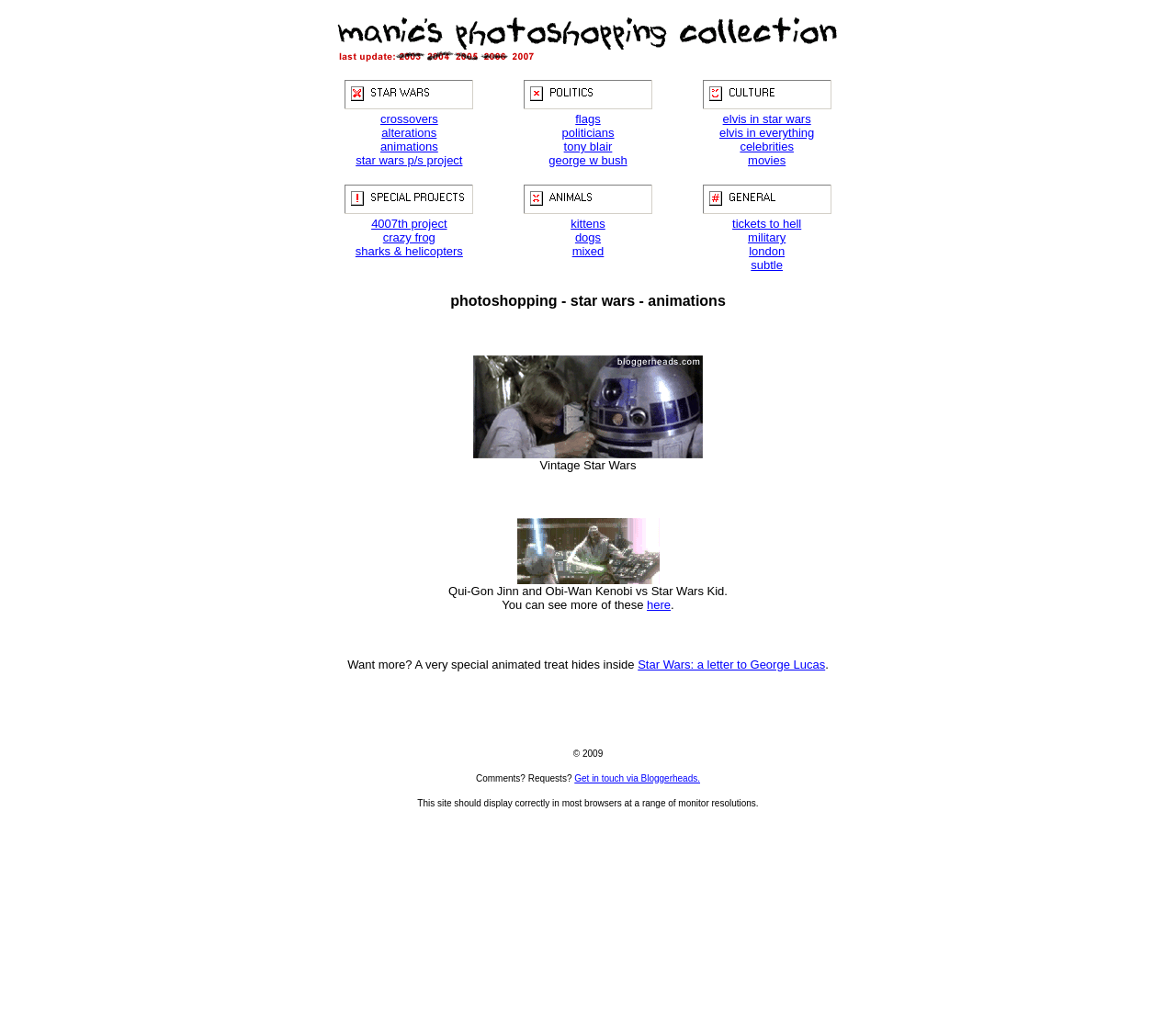Extract the bounding box for the UI element that matches this description: "elvis in star wars".

[0.615, 0.109, 0.69, 0.124]